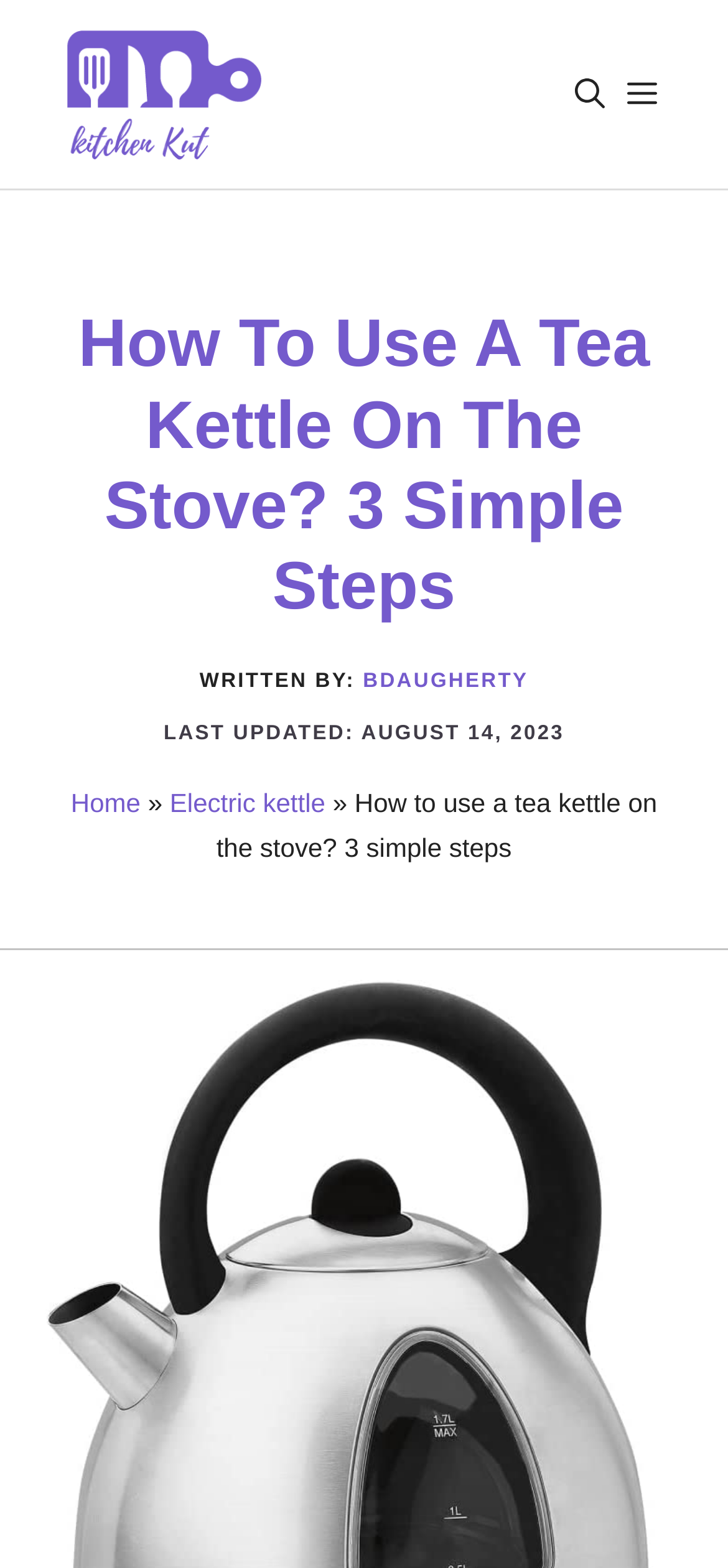Generate a comprehensive caption for the webpage you are viewing.

The webpage is about a tutorial on how to use a tea kettle on the stove, with a clear 3-step process. At the top of the page, there is a banner with the site's name "KitchenKut" accompanied by an image, positioned on the left side. On the right side of the banner, there is a navigation menu with a mobile toggle button and a search bar link.

Below the banner, the main heading "How To Use A Tea Kettle On The Stove? 3 Simple Steps" is prominently displayed, taking up a significant portion of the page. Underneath the heading, there is a section with the author's name "BDAUGHERTY" and the last updated date "AUGUST 14, 2023".

Further down, there is a navigation section with breadcrumbs, showing the path "Home » Electric kettle » How to use a tea kettle on the stove? 3 simple steps". This section is positioned below the author and date information.

The overall structure of the page is clean, with a clear hierarchy of elements and sufficient whitespace to make the content easy to read.